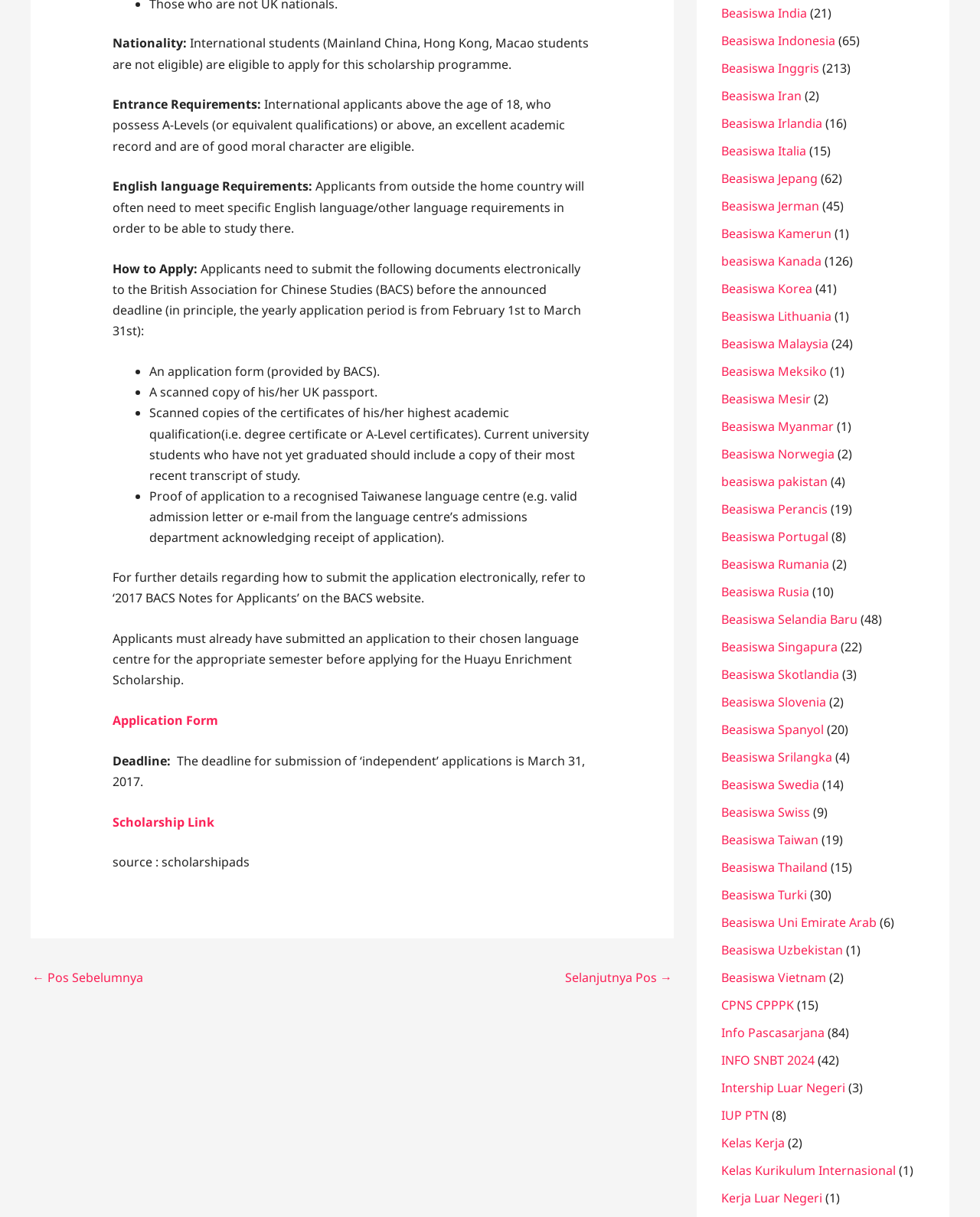Please determine the bounding box coordinates of the element to click in order to execute the following instruction: "Click the 'Application Form' link". The coordinates should be four float numbers between 0 and 1, specified as [left, top, right, bottom].

[0.115, 0.585, 0.222, 0.599]